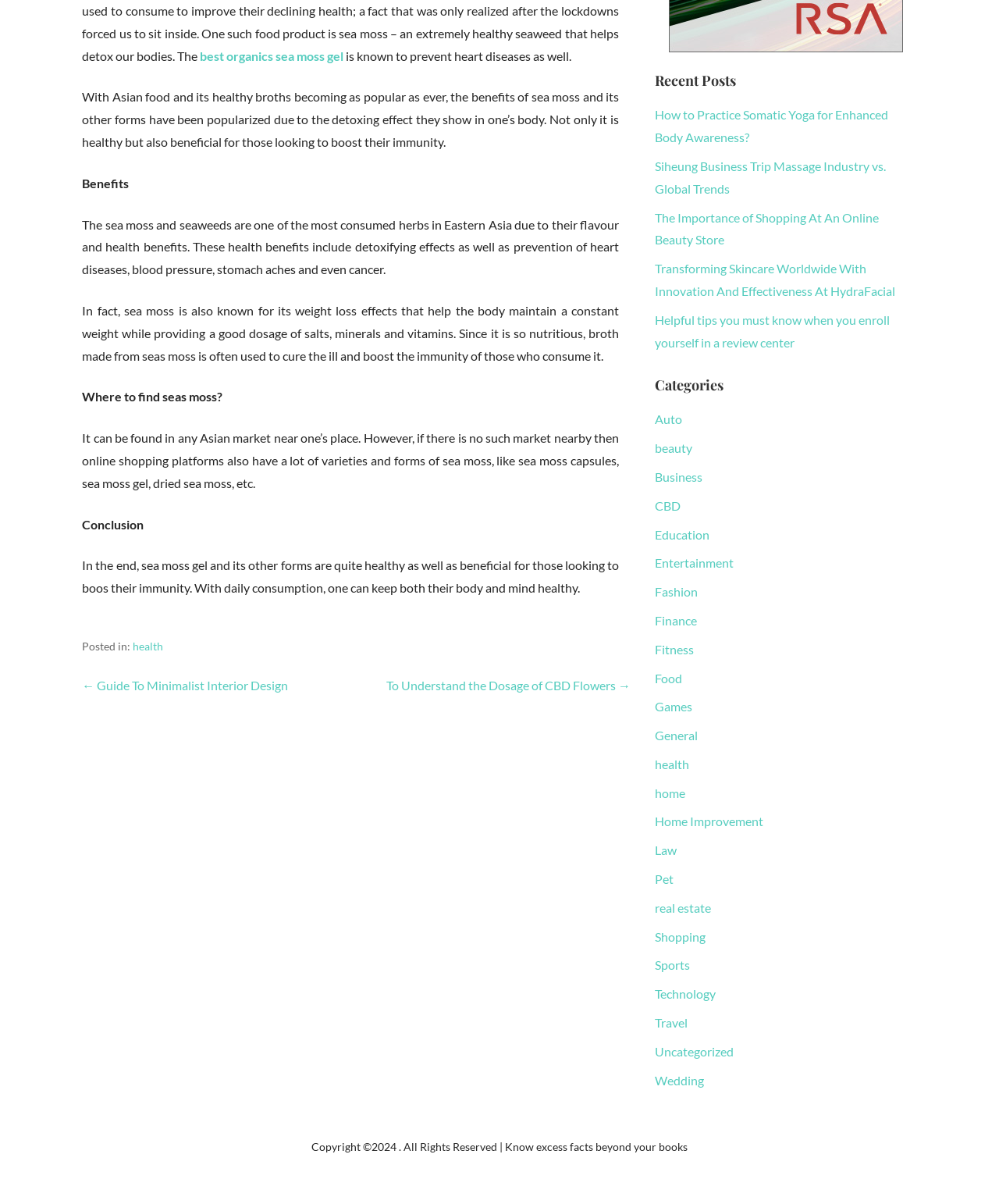Locate the bounding box coordinates of the element that needs to be clicked to carry out the instruction: "Go to the 'Recent Posts' section". The coordinates should be given as four float numbers ranging from 0 to 1, i.e., [left, top, right, bottom].

[0.655, 0.059, 0.918, 0.076]